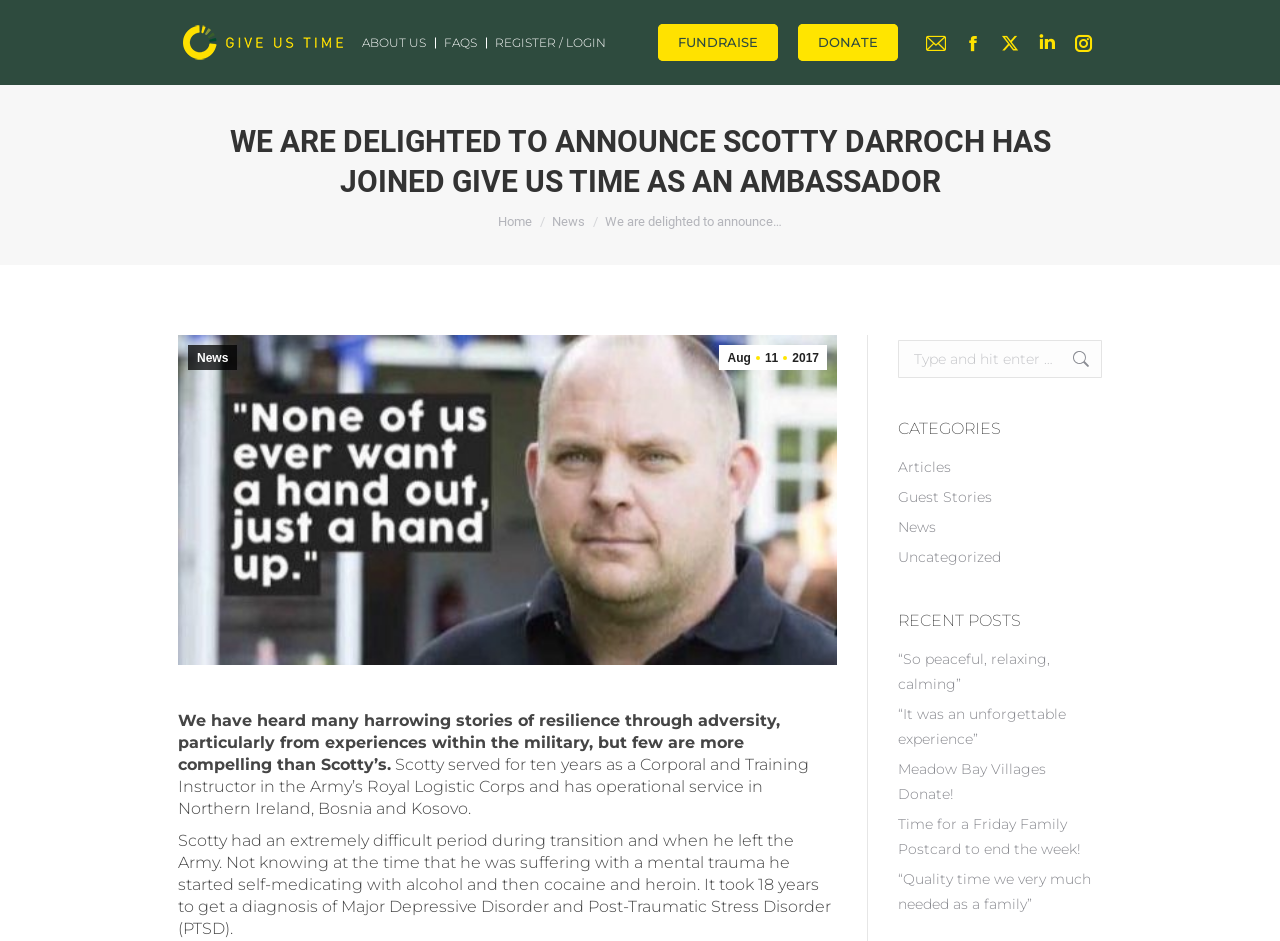What is the name of the ambassador?
Utilize the information in the image to give a detailed answer to the question.

The webpage announces that Scotty Darroch has joined Give Us Time as an ambassador, which is stated in the heading 'WE ARE DELIGHTED TO ANNOUNCE SCOTTY DARROCH HAS JOINED GIVE US TIME AS AN AMBASSADOR'.